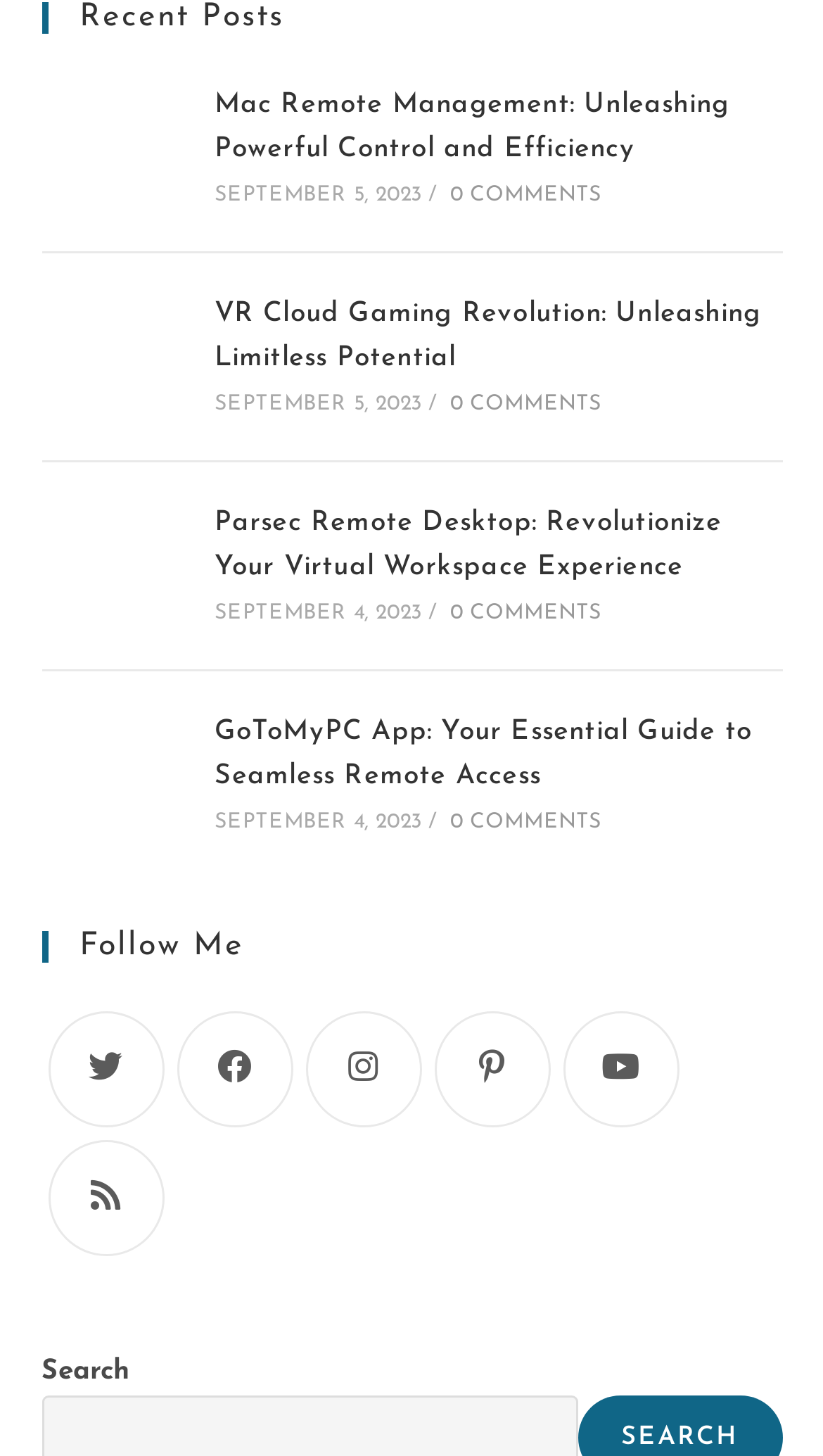Locate the bounding box coordinates of the item that should be clicked to fulfill the instruction: "Read 'Parsec Remote Desktop: Revolutionize Your Virtual Workspace Experience'".

[0.05, 0.339, 0.224, 0.437]